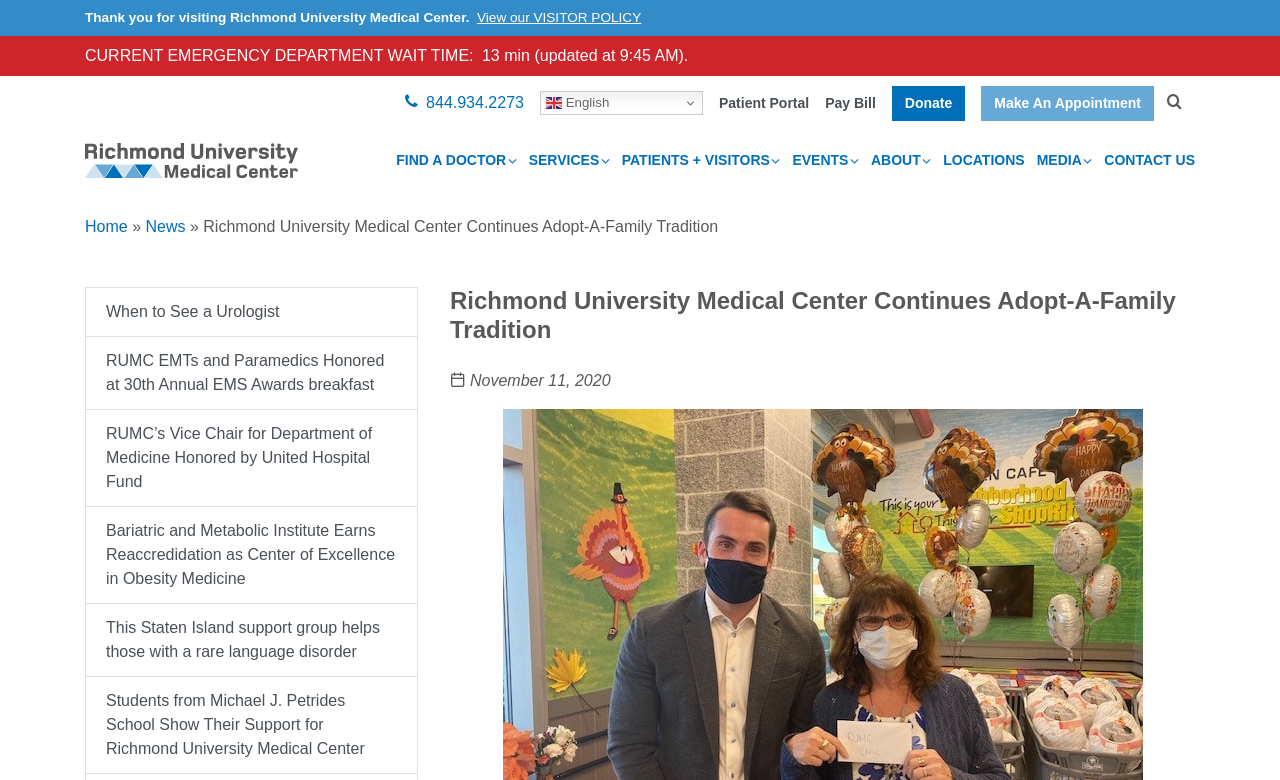Please provide a comprehensive answer to the question below using the information from the image: What is the language of the webpage?

I found the answer by looking at the link element with the text 'en English' and its adjacent image element with the text 'en'.